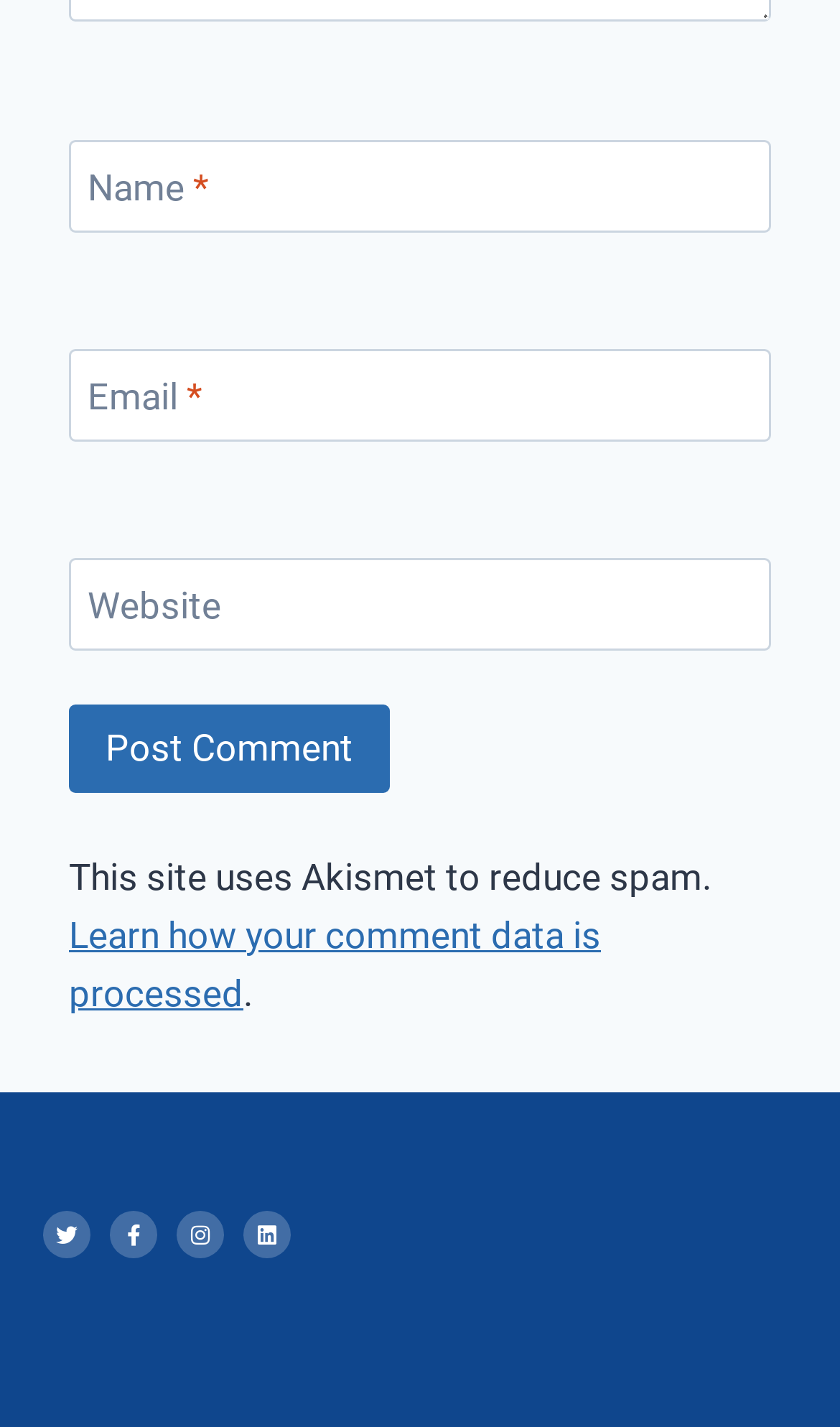What is the name of the logo at the bottom?
Use the screenshot to answer the question with a single word or phrase.

Torchbankz logo